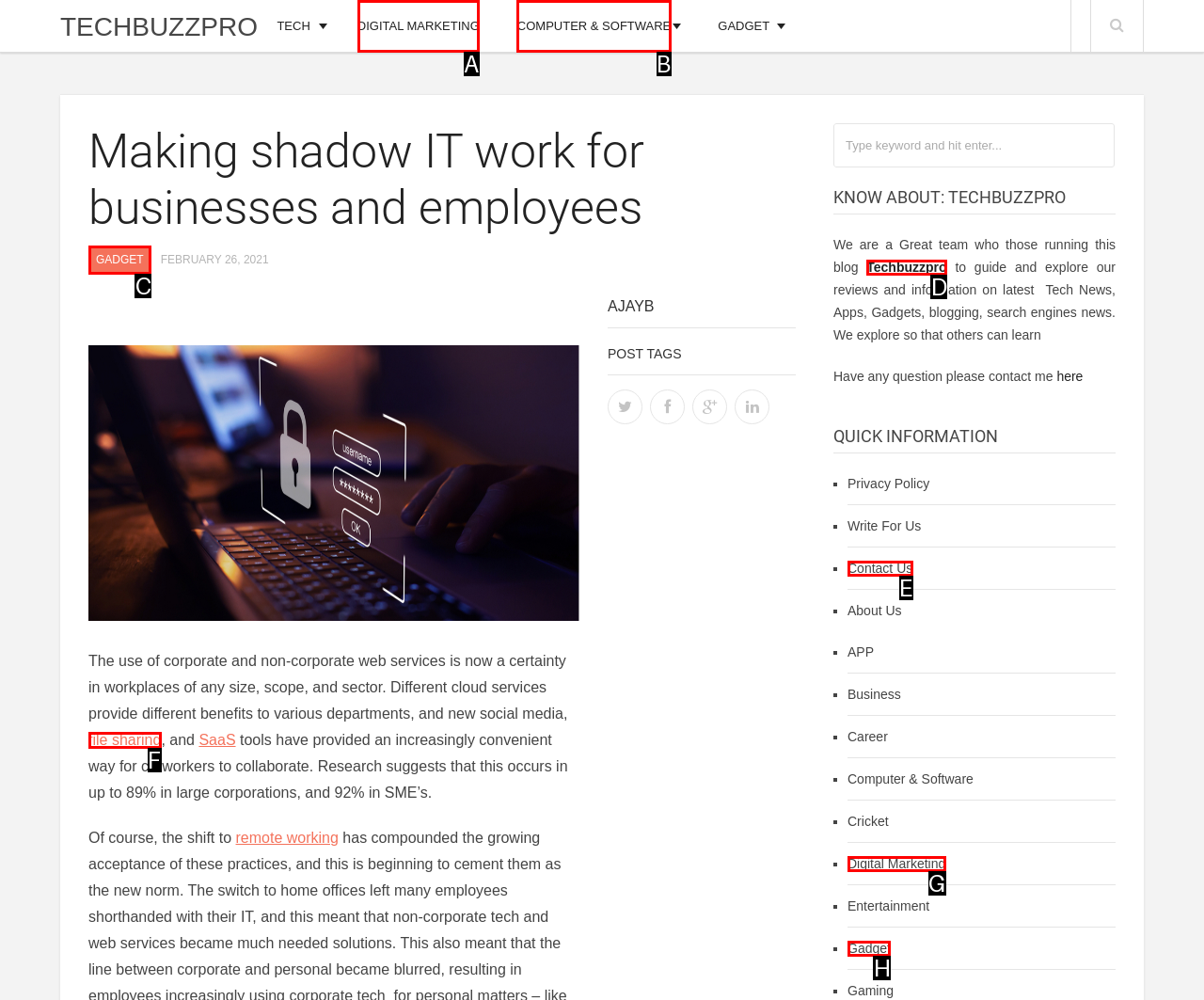Determine which option you need to click to execute the following task: Visit the page about digital marketing. Provide your answer as a single letter.

A